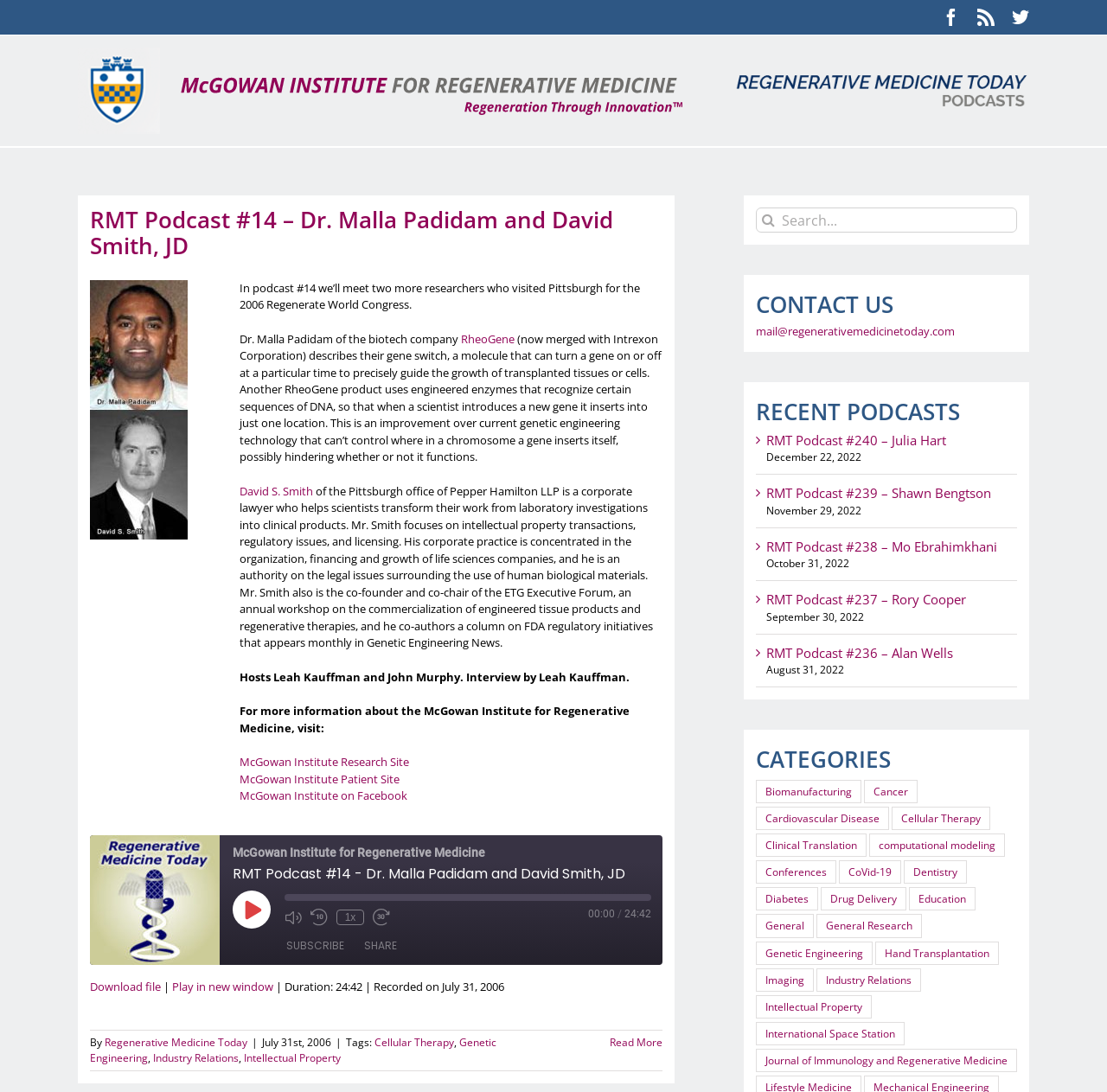Using the provided element description: "Read More", determine the bounding box coordinates of the corresponding UI element in the screenshot.

[0.551, 0.948, 0.598, 0.961]